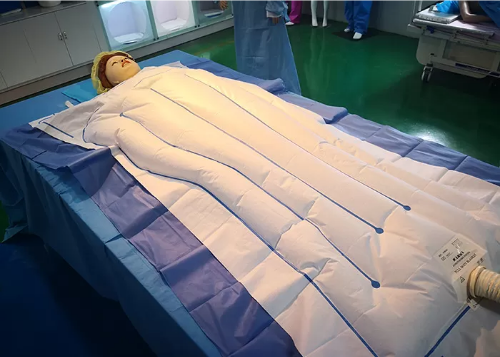What is the purpose of the patient warming blanket?
Use the image to give a comprehensive and detailed response to the question.

According to the caption, the blanket is designed to 'maintain normal core temperature during operations', emphasizing its importance in patient care within the medical field.